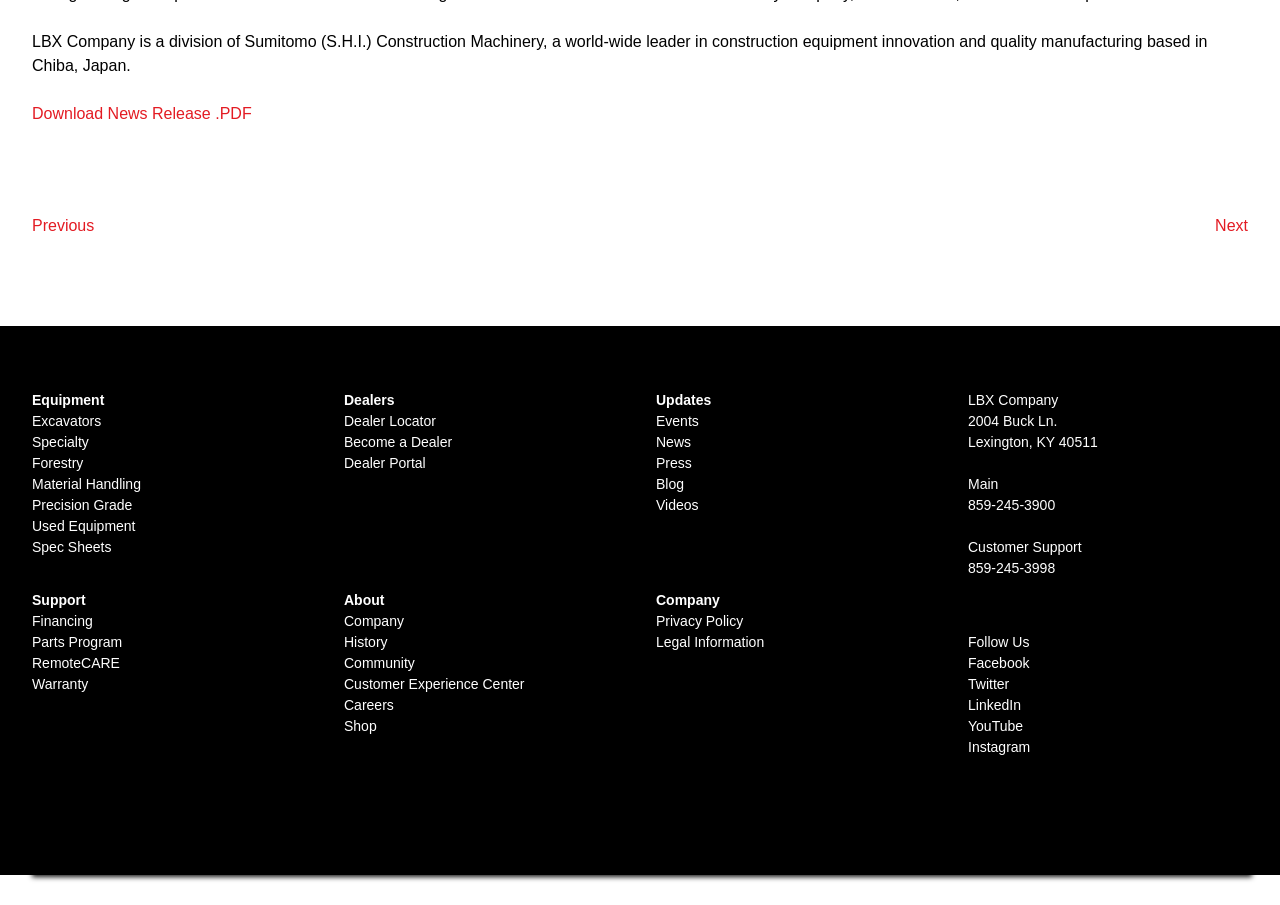What is the purpose of the 'Posts' navigation?
Answer the question in as much detail as possible.

The 'Posts' navigation is a link element with the text 'Posts' and has a sub-element 'POST NAVIGATION' which suggests that it is used to navigate through posts, and it also has 'Previous' and 'Next' links which further supports this assumption.